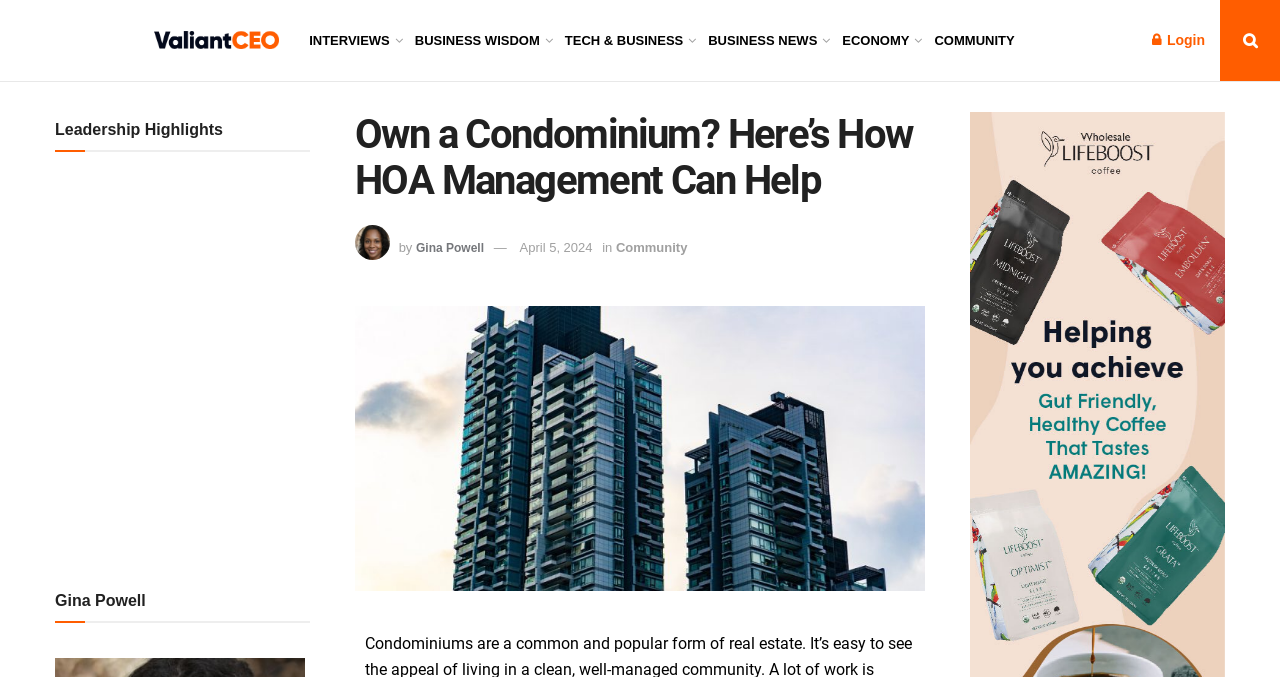What is the name of the website?
Using the screenshot, give a one-word or short phrase answer.

ValiantCEO